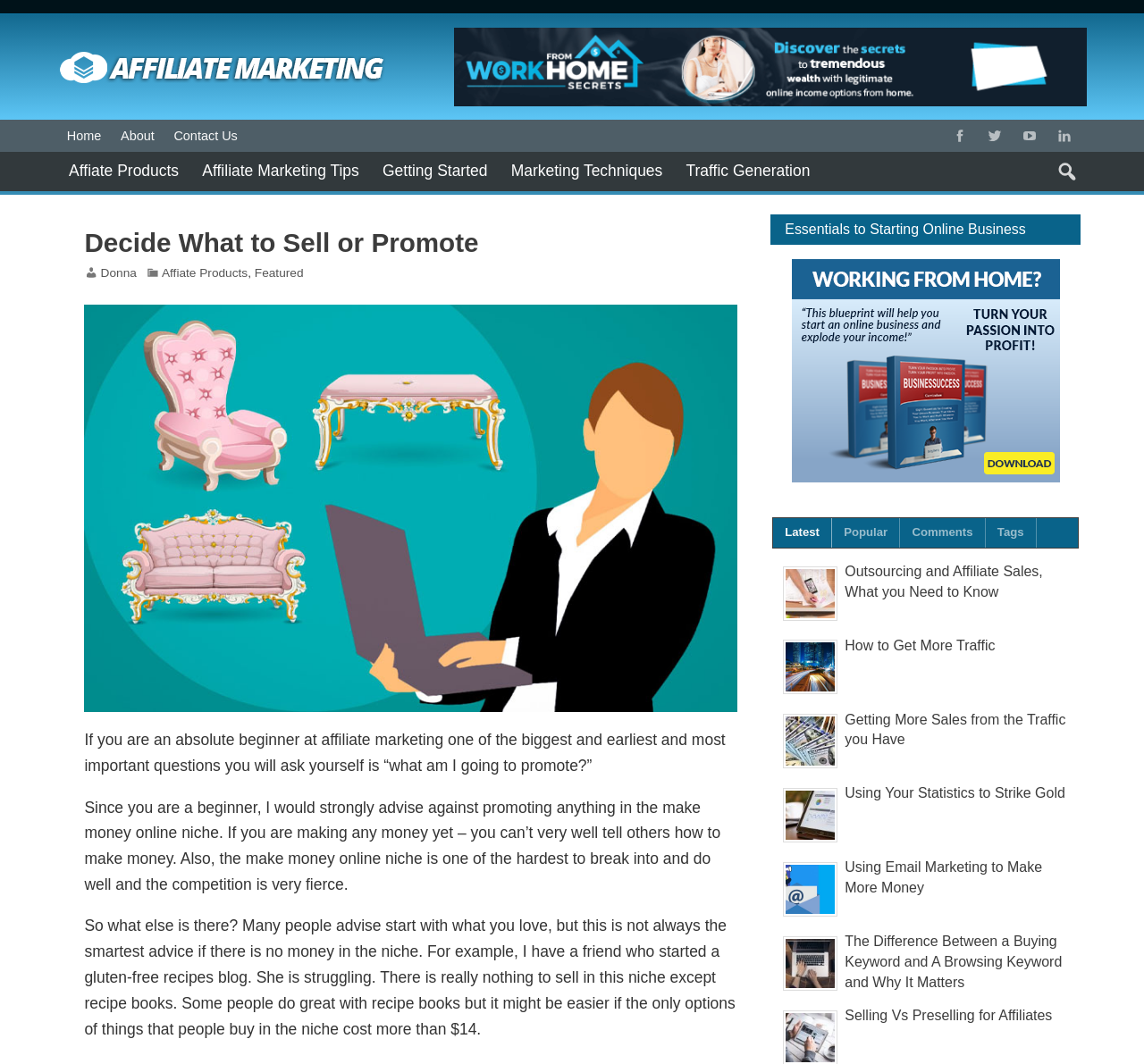Locate the bounding box coordinates of the element you need to click to accomplish the task described by this instruction: "Search for something".

[0.923, 0.144, 0.949, 0.178]